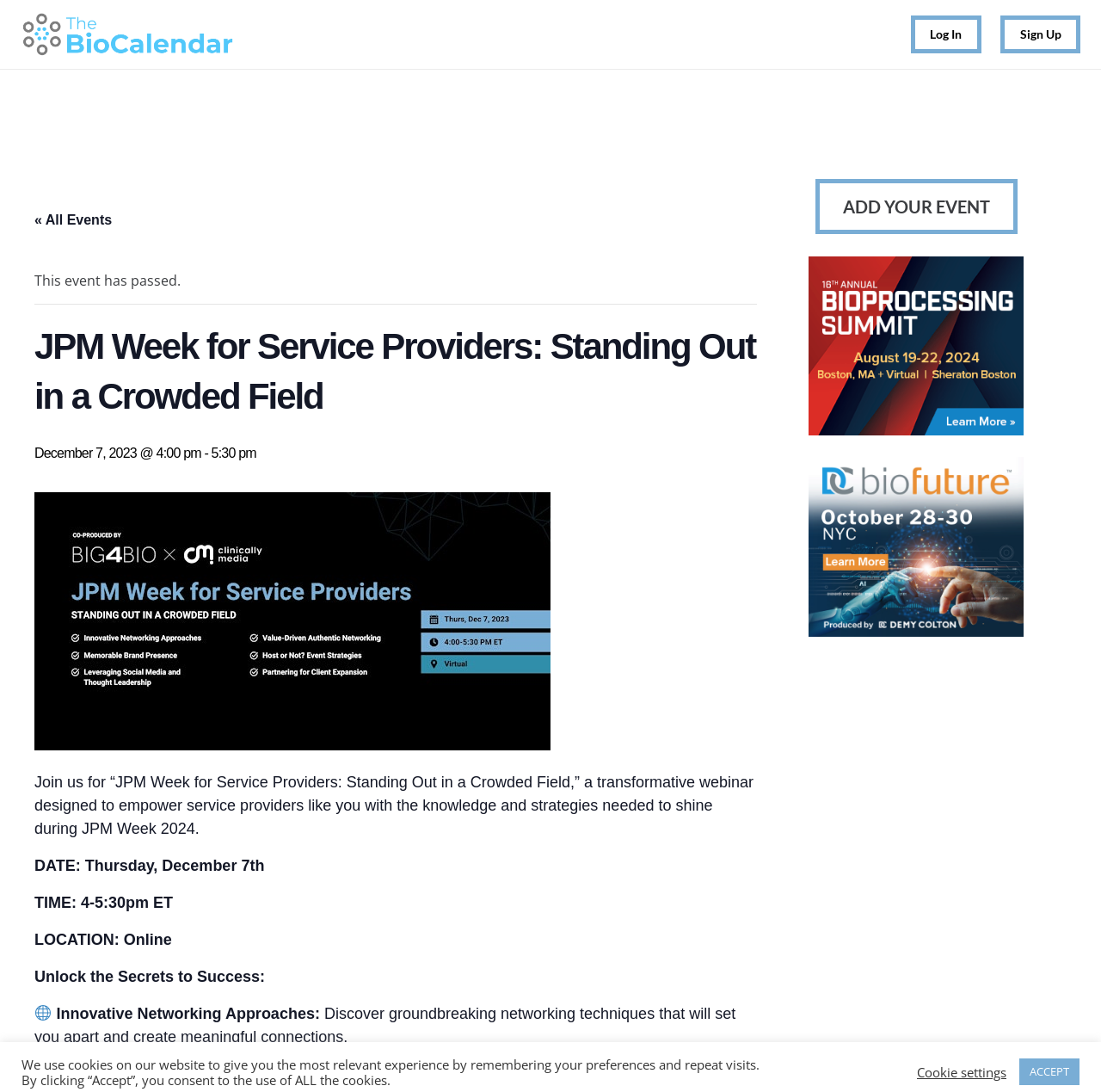Could you locate the bounding box coordinates for the section that should be clicked to accomplish this task: "Log in to the website".

[0.827, 0.014, 0.891, 0.049]